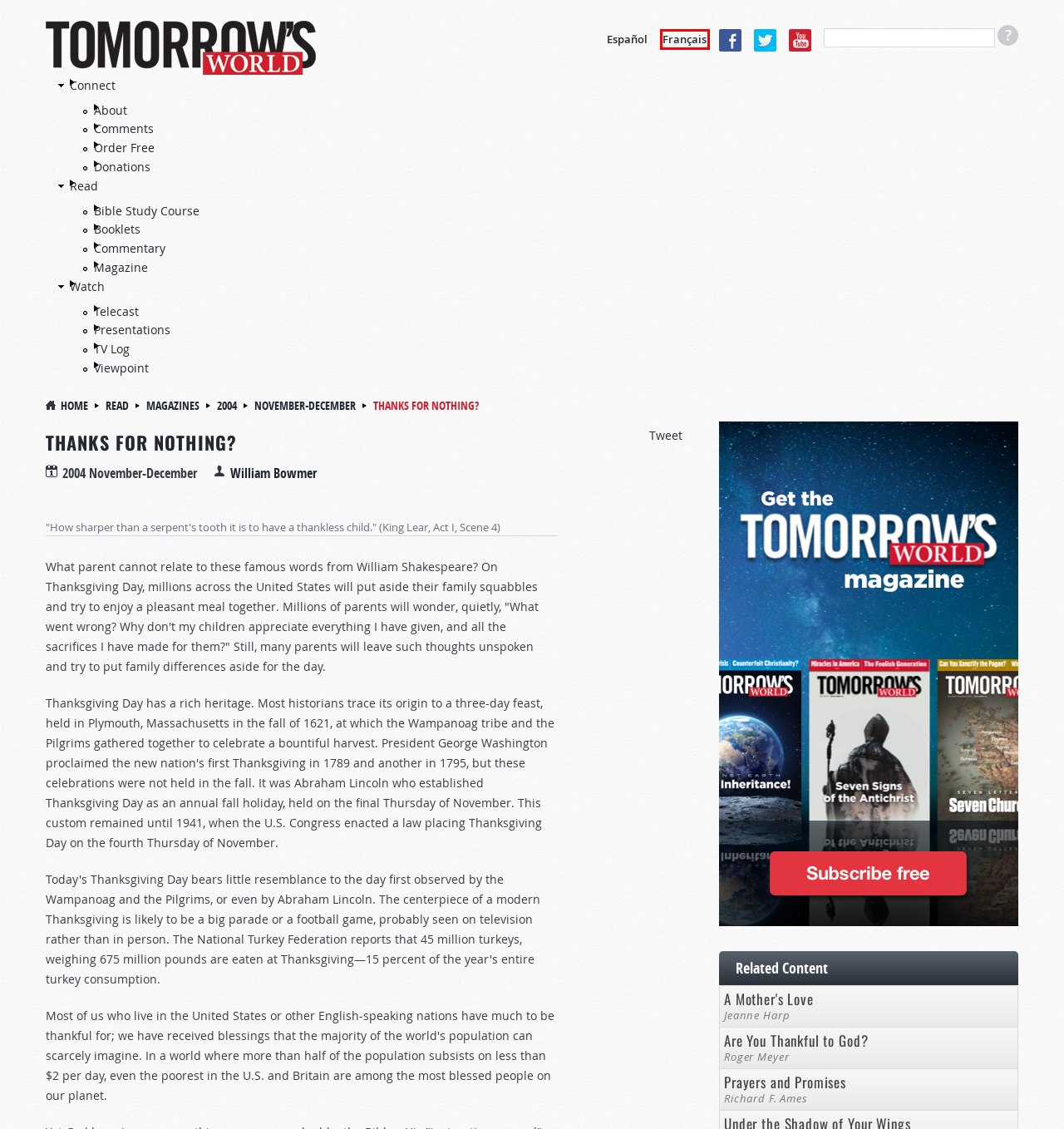You are provided with a screenshot of a webpage where a red rectangle bounding box surrounds an element. Choose the description that best matches the new webpage after clicking the element in the red bounding box. Here are the choices:
A. Welt von Morgen
B. O Mundo de Amanhã | Tornando claras as respostas da Bíblia às questões mais importantes!
C. Le Monde de Demain | Entièrement prouvé dans les pages de la Bible
D. Magazines | Tomorrow's World
E. Tomorrow's World Viewpoint
F. عالم الغد
G. El Mundo de Mañana | ¡Respondiendo directamente de la Biblia a las preguntas más importantes!
H. עולם המחר

C